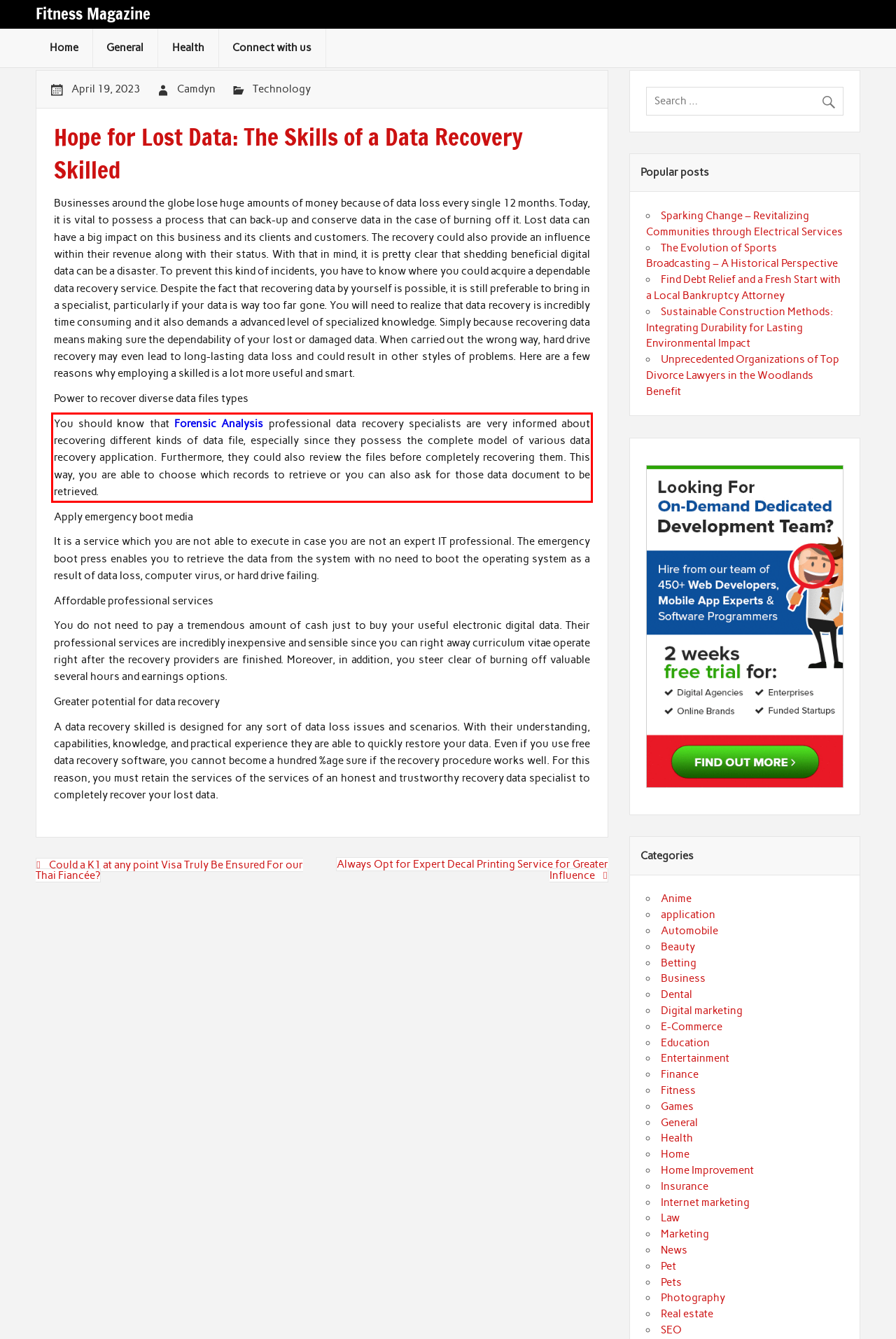Analyze the red bounding box in the provided webpage screenshot and generate the text content contained within.

You should know that Forensic Analysis professional data recovery specialists are very informed about recovering different kinds of data file, especially since they possess the complete model of various data recovery application. Furthermore, they could also review the files before completely recovering them. This way, you are able to choose which records to retrieve or you can also ask for those data document to be retrieved.